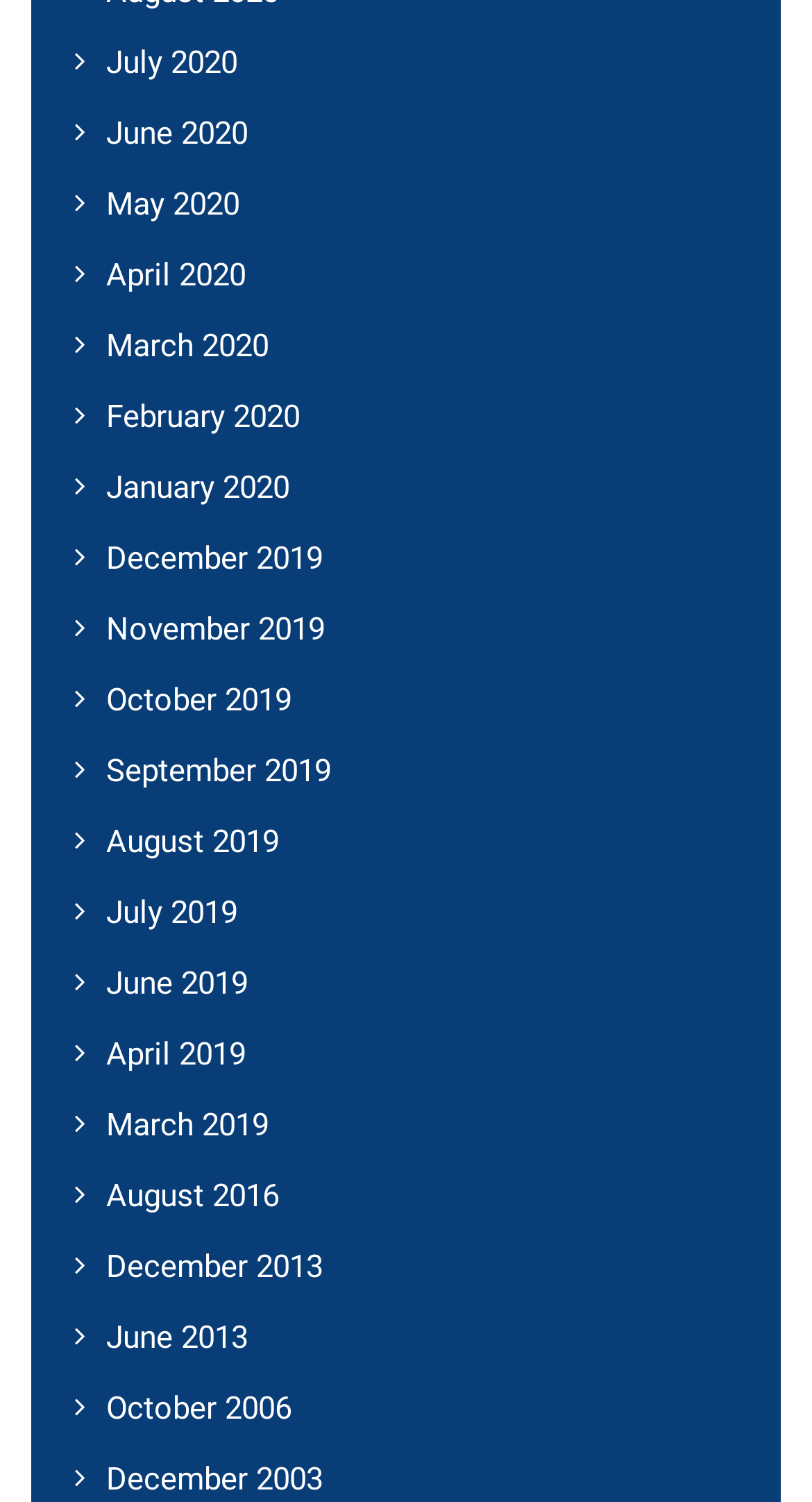How many months are listed on the webpage?
Provide an in-depth and detailed answer to the question.

I counted the number of links on the webpage, each representing a month, and found 24 links with month names and years.